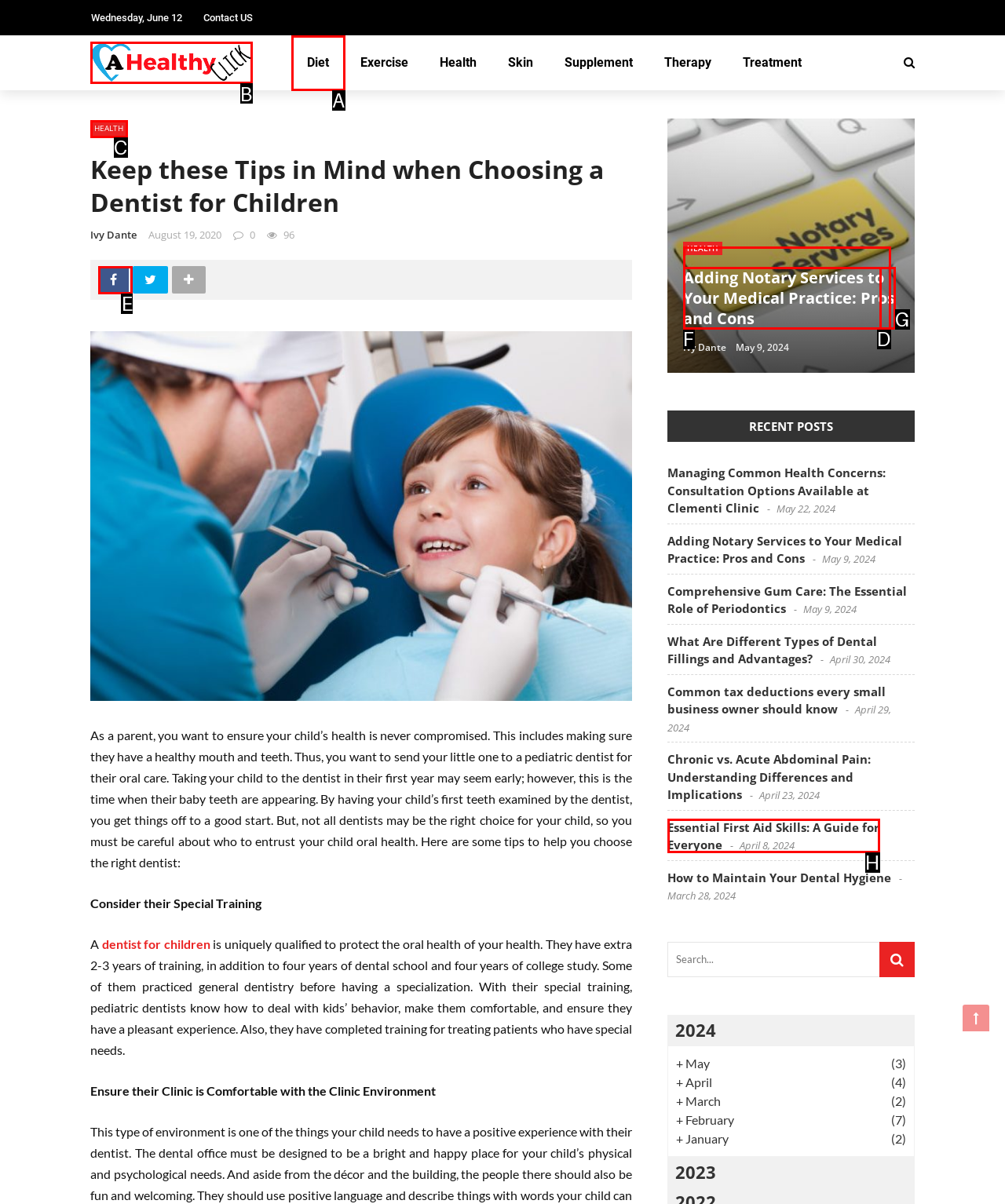Tell me which one HTML element I should click to complete the following instruction: Click the 'Facebook' icon
Answer with the option's letter from the given choices directly.

E